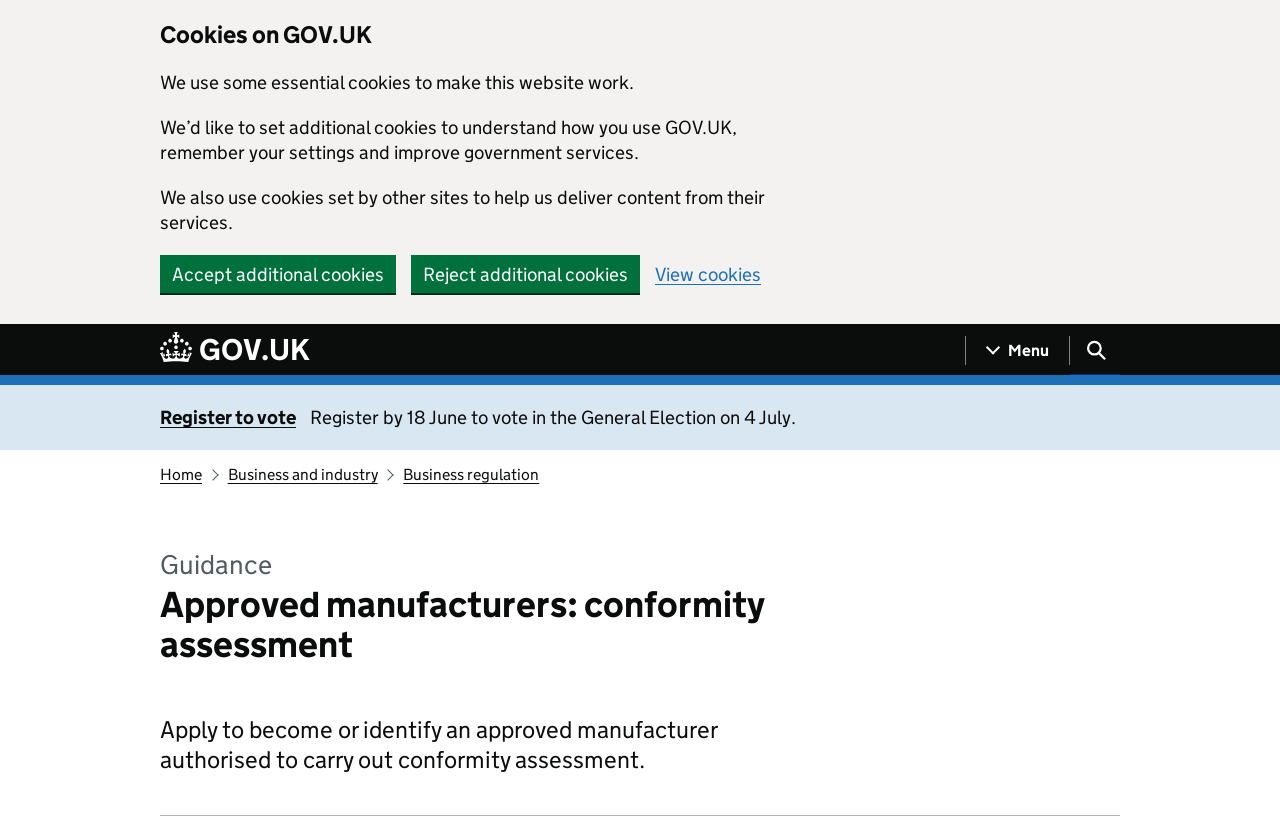Specify the bounding box coordinates (top-left x, top-left y, bottom-right x, bottom-right y) of the UI element in the screenshot that matches this description: Business and industry

[0.178, 0.565, 0.295, 0.588]